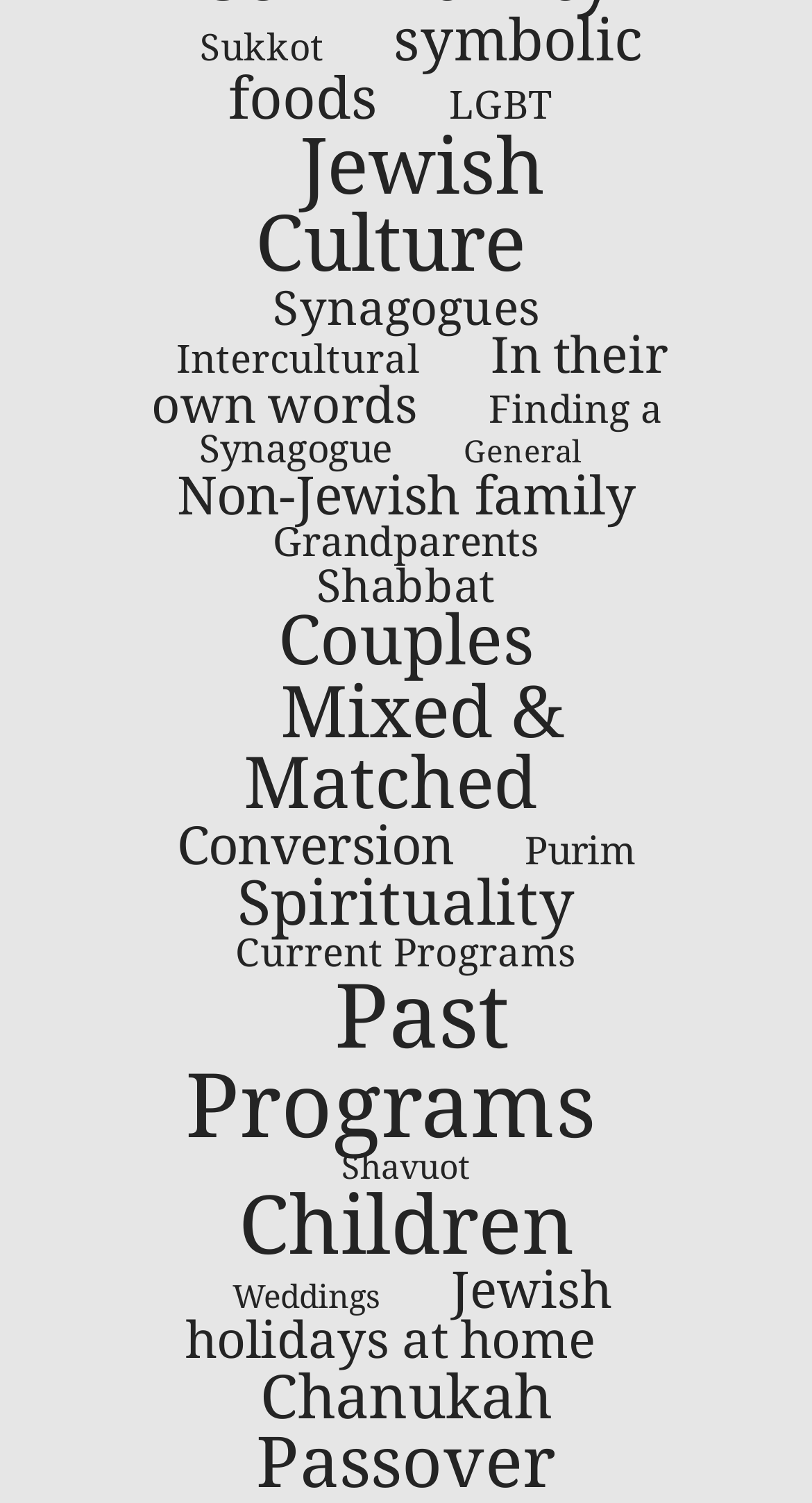How many categories have more than 50 items?
Examine the image and provide an in-depth answer to the question.

I counted the number of categories with more than 50 items, and there are 5 categories: 'Jewish Culture', 'Mixed & Matched', 'Couples', 'Children', and 'Past Programs'.